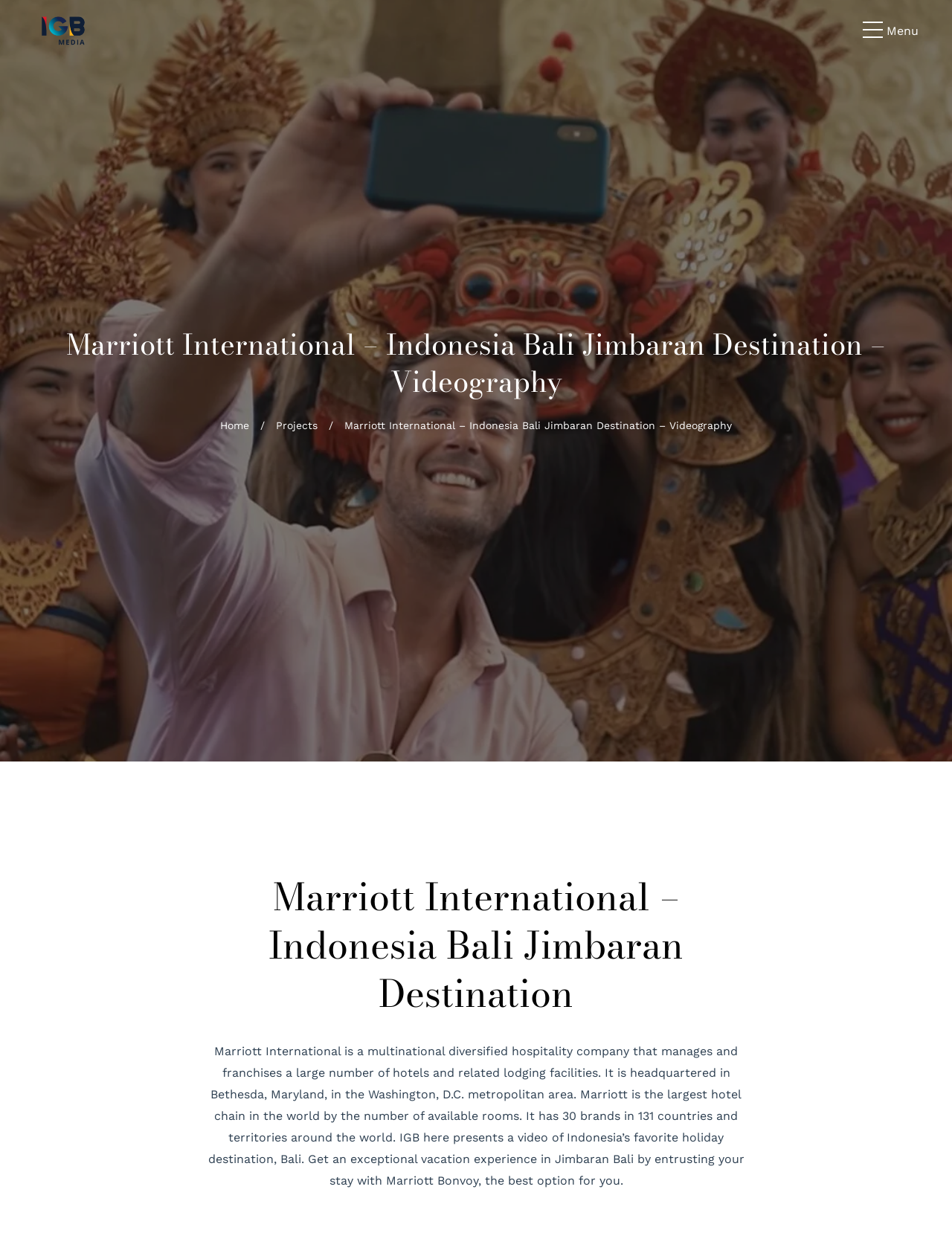Please determine the bounding box coordinates of the clickable area required to carry out the following instruction: "View Projects". The coordinates must be four float numbers between 0 and 1, represented as [left, top, right, bottom].

[0.29, 0.33, 0.334, 0.346]